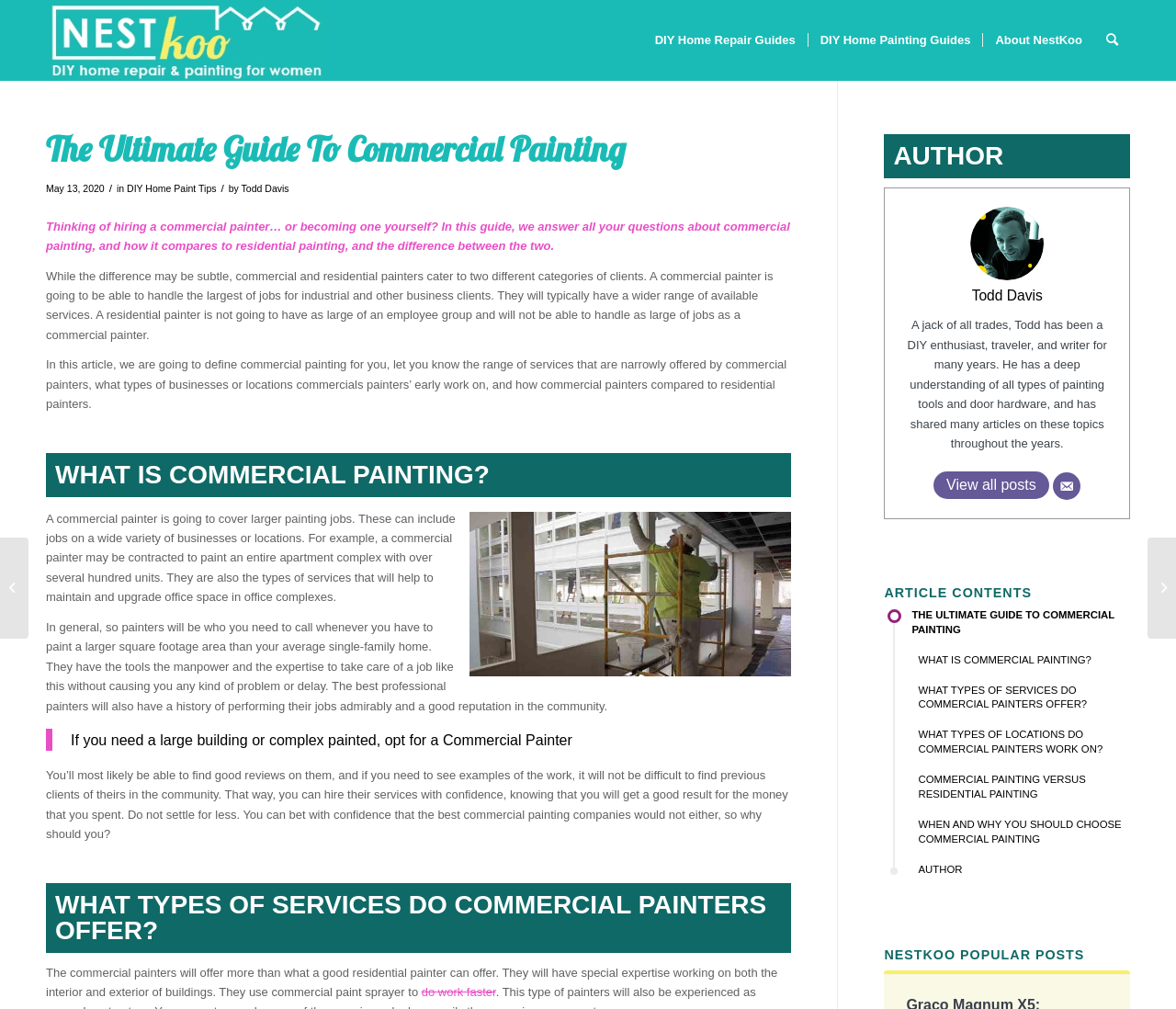What is the main topic of this guide?
Using the image, provide a concise answer in one word or a short phrase.

Commercial Painting